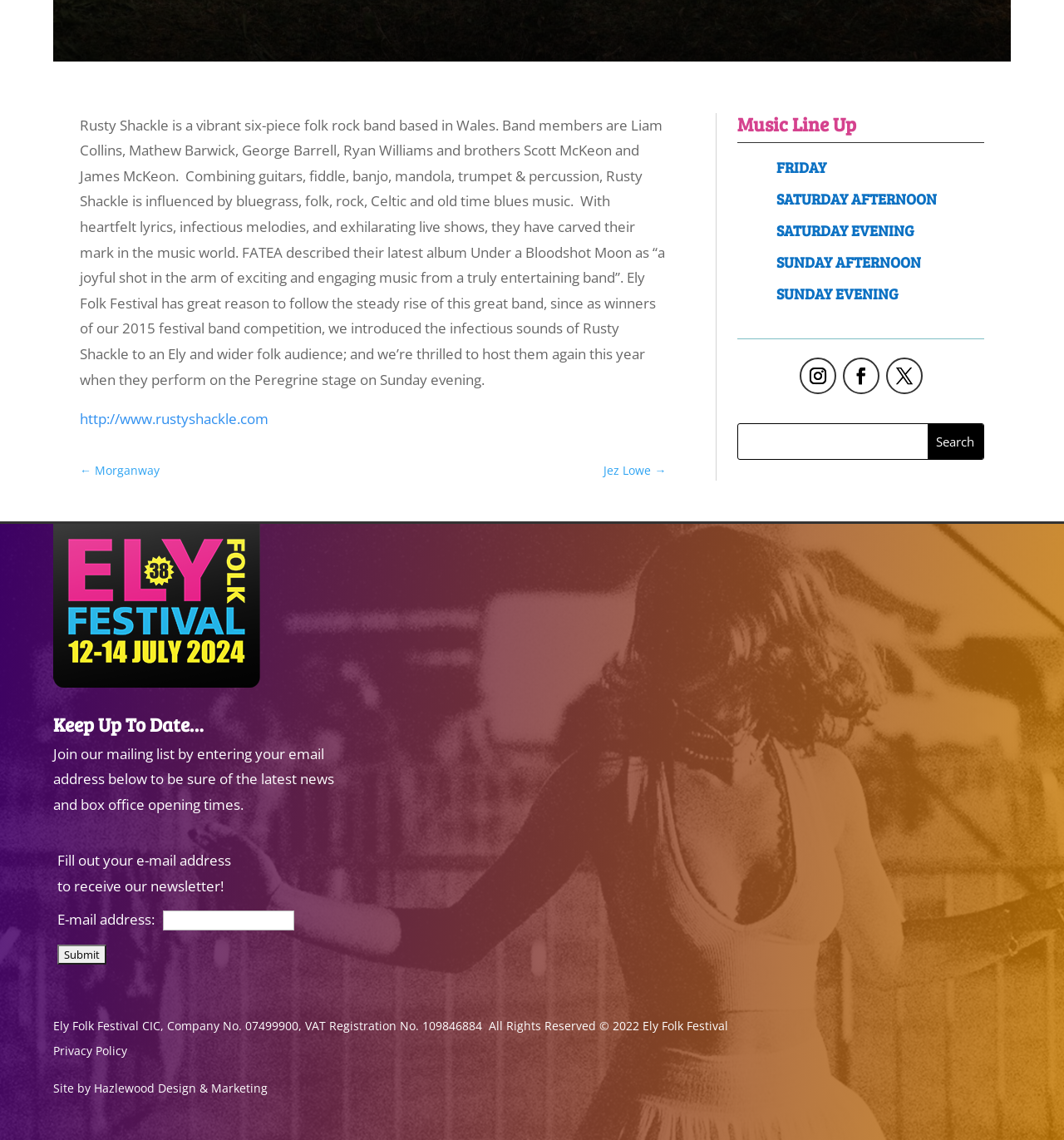Show the bounding box coordinates of the region that should be clicked to follow the instruction: "Visit Rusty Shackle's website."

[0.075, 0.359, 0.252, 0.376]